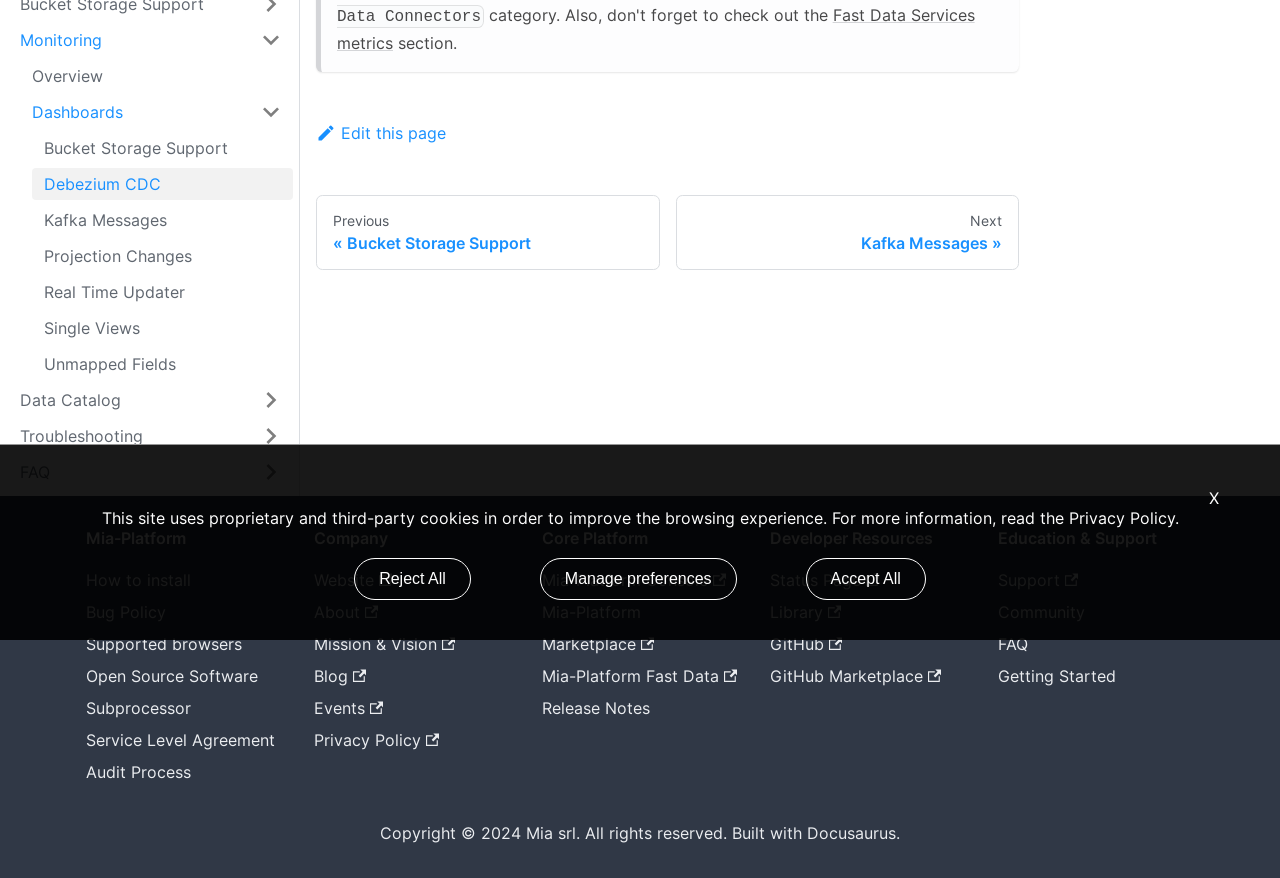Calculate the bounding box coordinates of the UI element given the description: "Kafka Messages".

[0.025, 0.232, 0.229, 0.269]